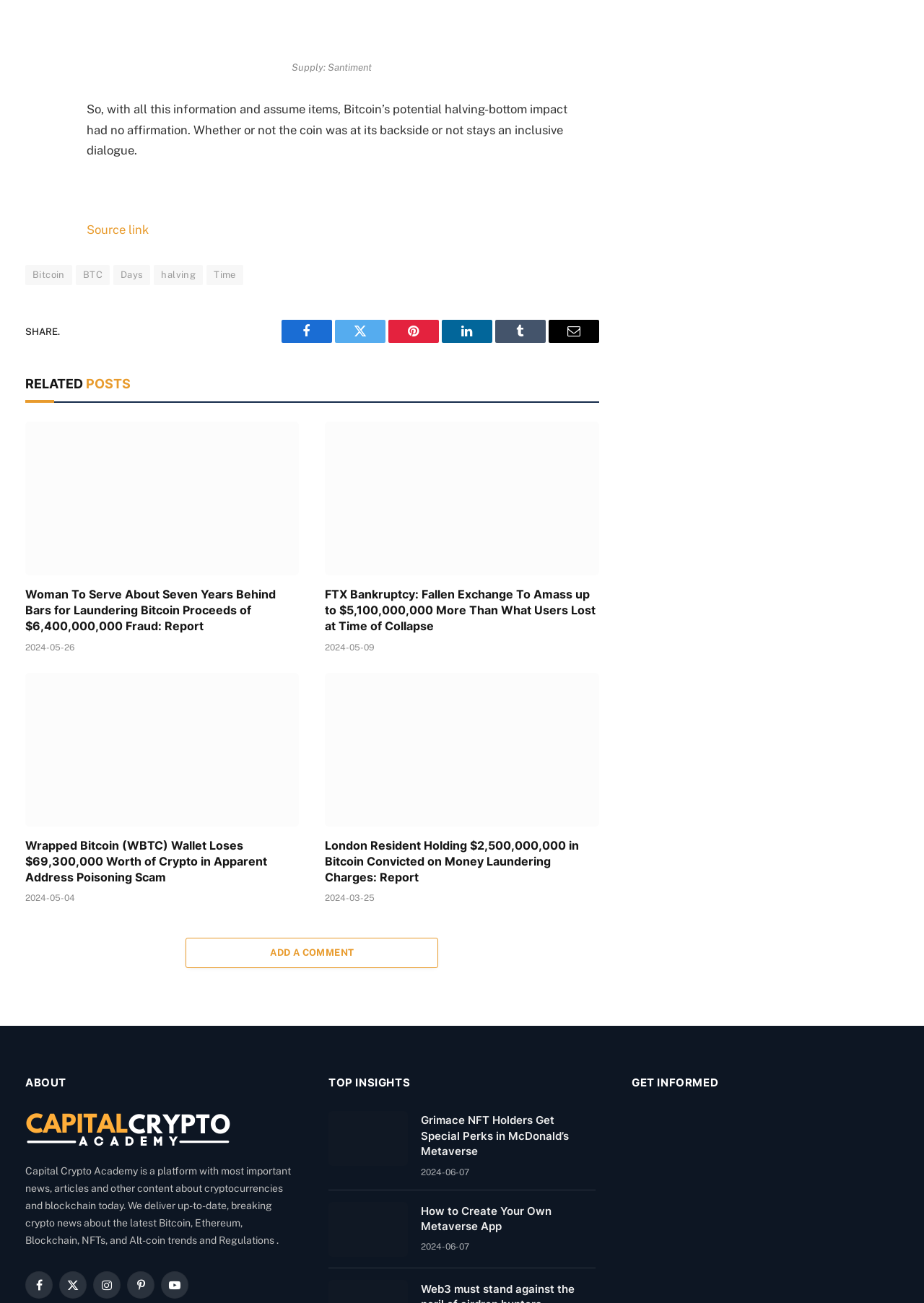Determine the bounding box for the UI element that matches this description: "Add A Comment".

[0.201, 0.72, 0.474, 0.743]